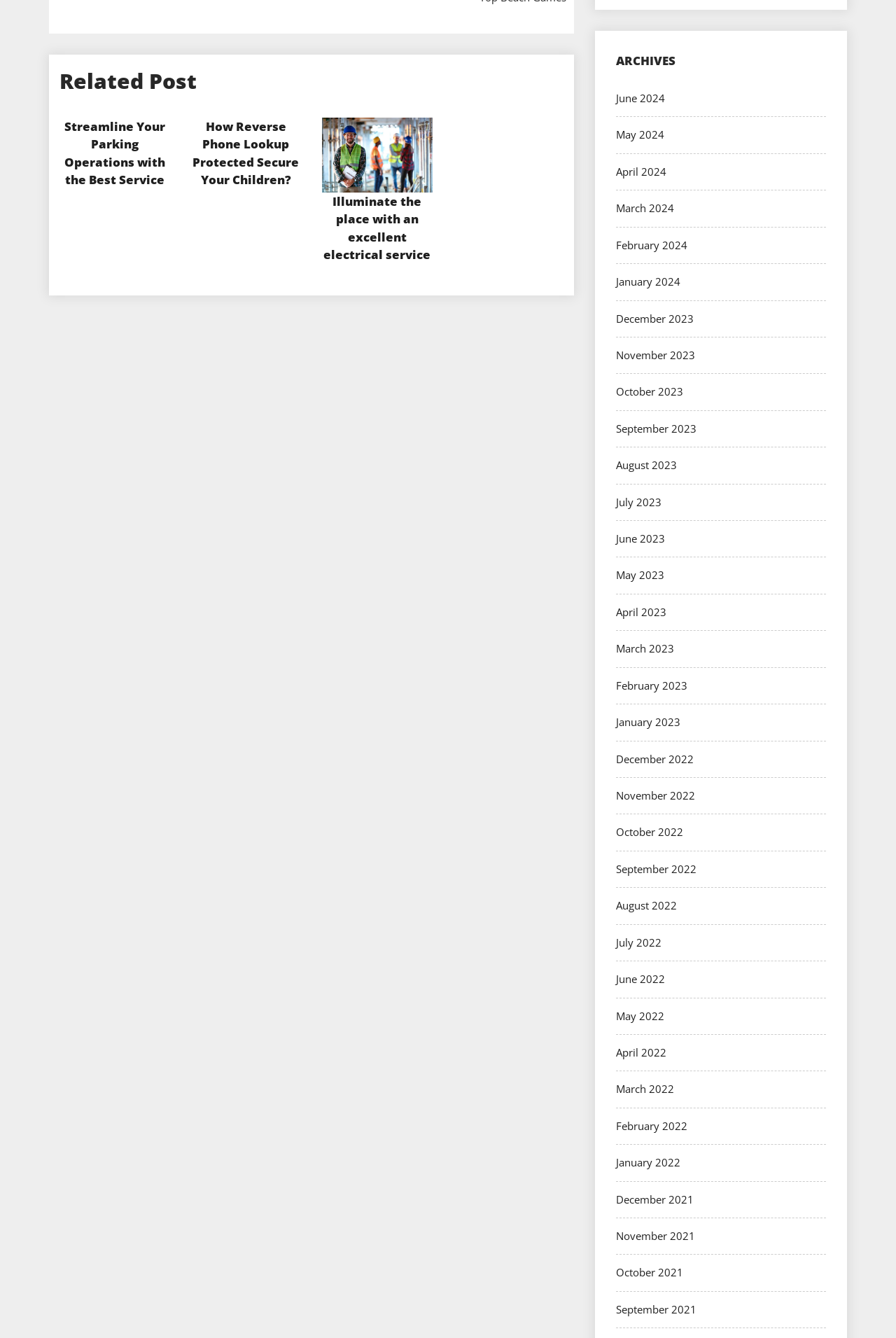What is the topic of the third related post?
Answer with a single word or phrase by referring to the visual content.

Illuminate the place with an excellent electrical service